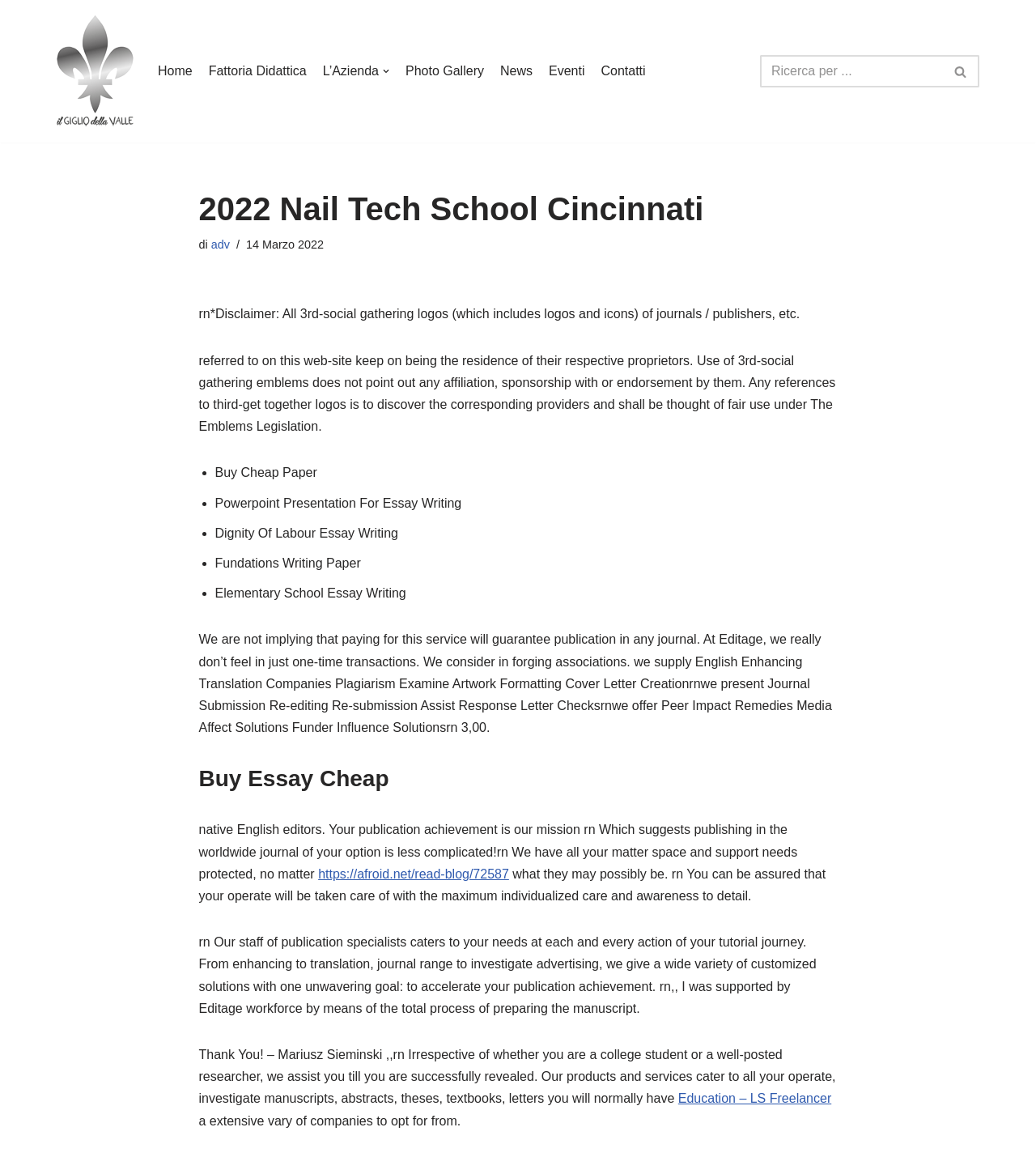Please give the bounding box coordinates of the area that should be clicked to fulfill the following instruction: "Go to 'Contatti'". The coordinates should be in the format of four float numbers from 0 to 1, i.e., [left, top, right, bottom].

[0.58, 0.053, 0.623, 0.071]